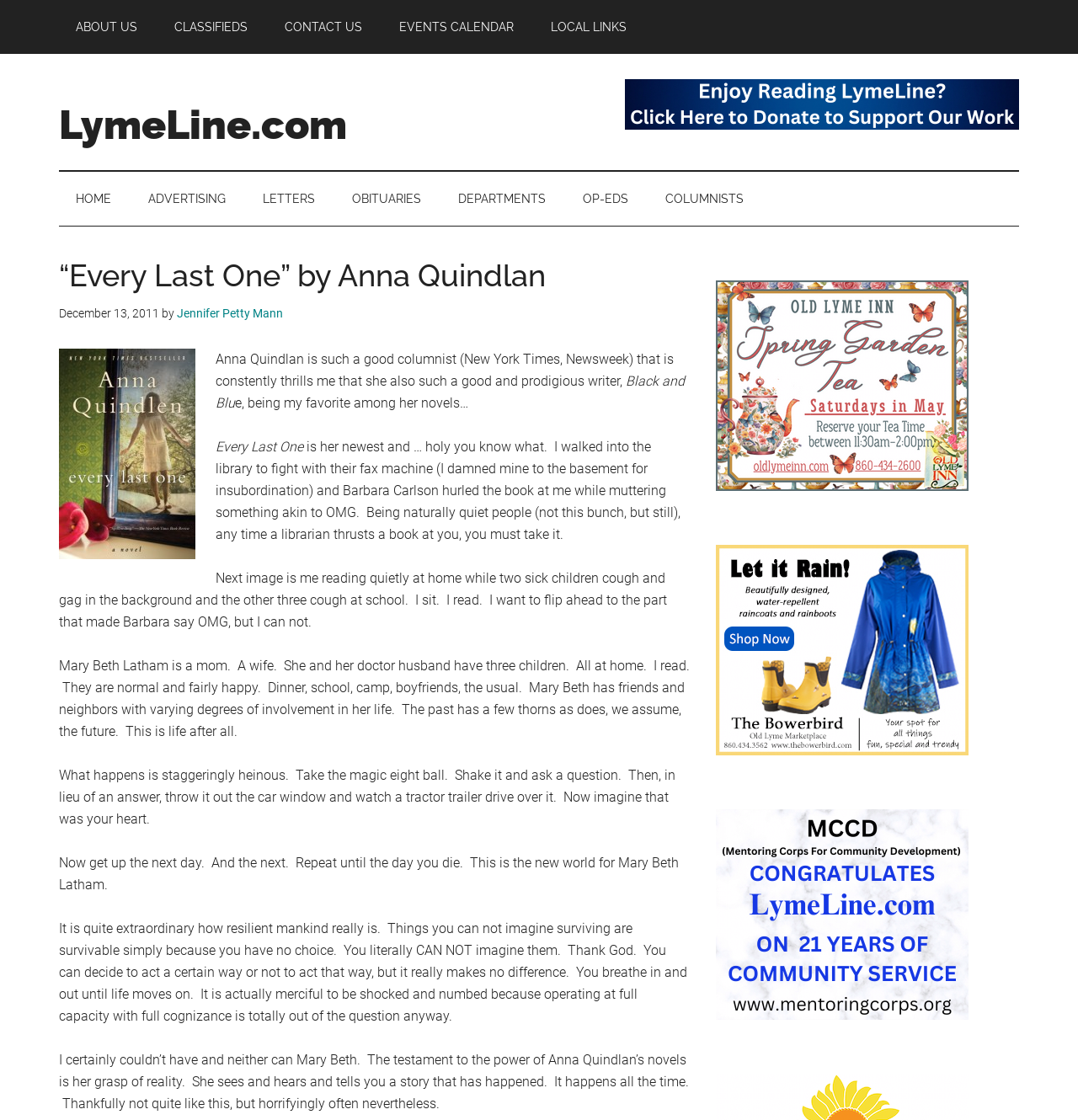Find the bounding box coordinates of the clickable area that will achieve the following instruction: "Click on 'ABOUT US'".

[0.055, 0.0, 0.143, 0.048]